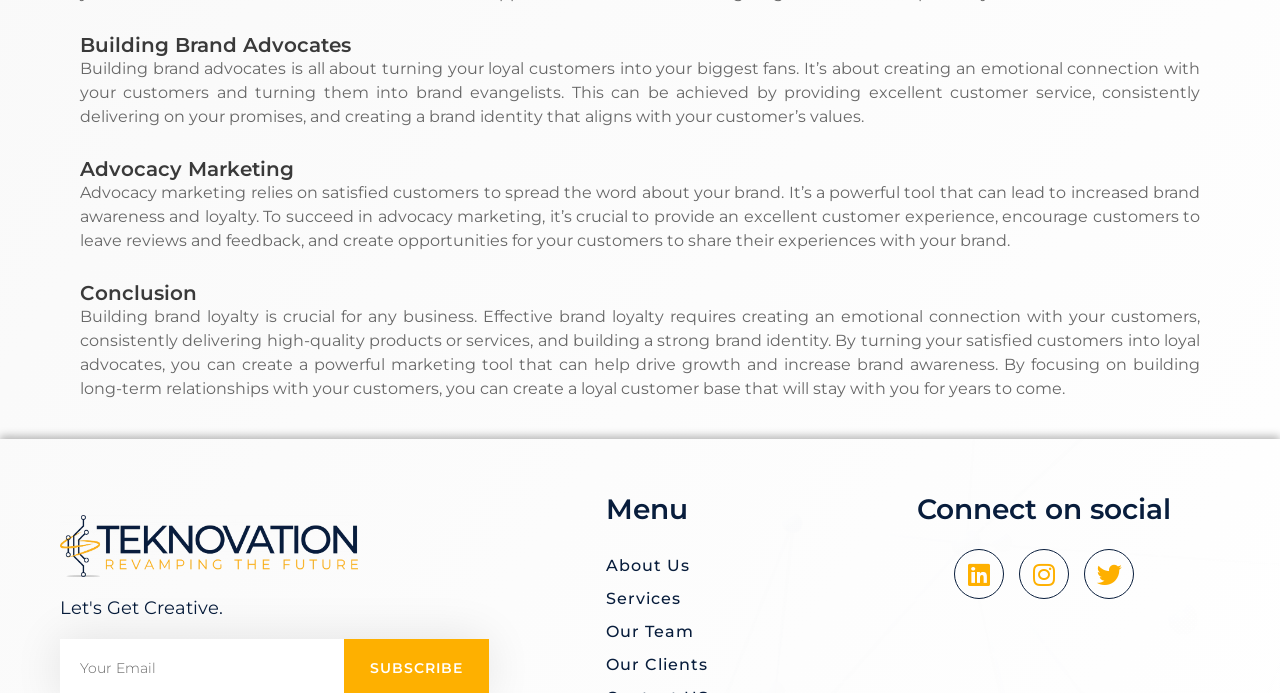Please identify the bounding box coordinates of the region to click in order to complete the task: "Learn about 'Etiquette At The Dining Table' for kids". The coordinates must be four float numbers between 0 and 1, specified as [left, top, right, bottom].

None